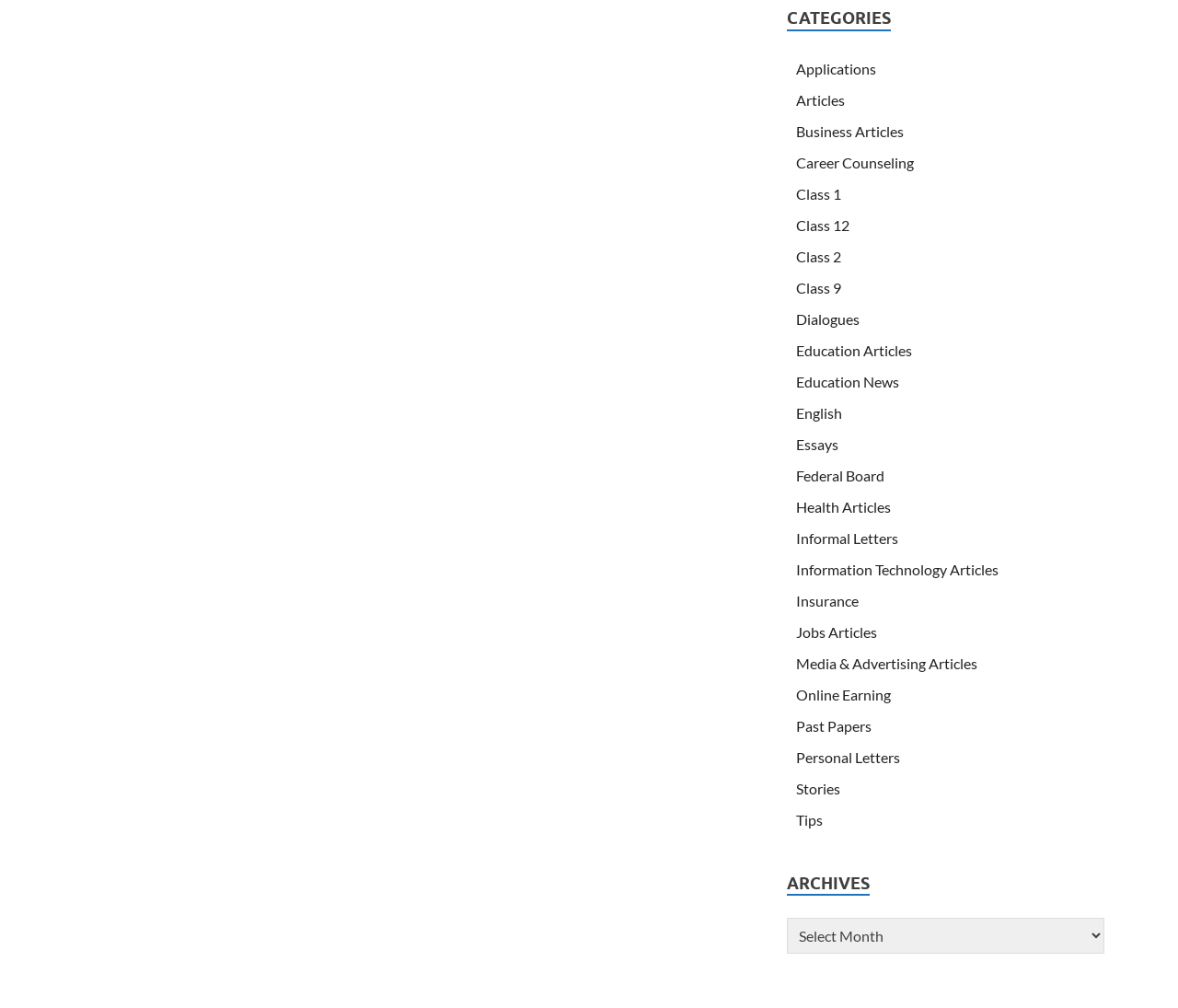Could you find the bounding box coordinates of the clickable area to complete this instruction: "Select an option from Archives"?

[0.668, 0.911, 0.938, 0.946]